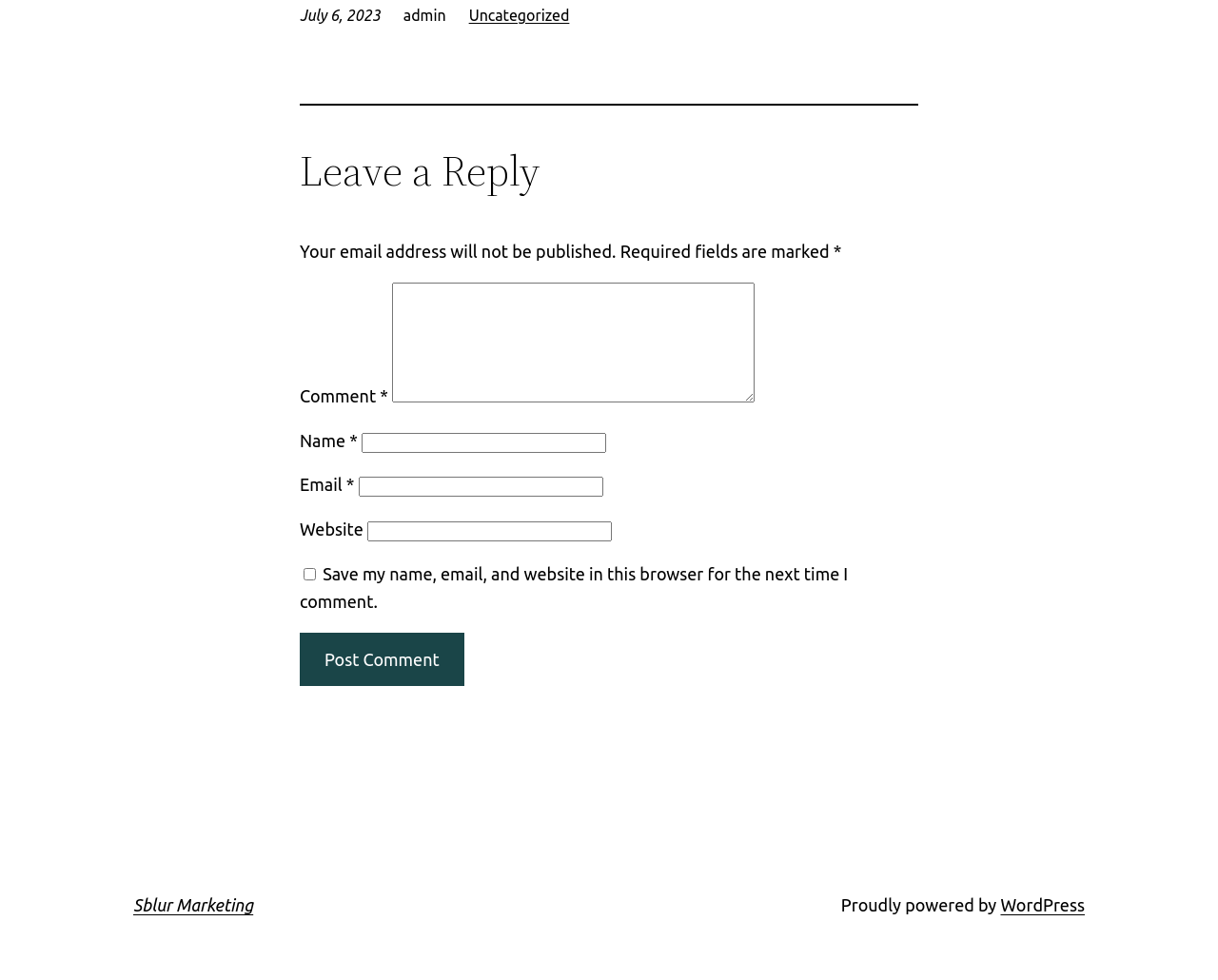Provide the bounding box coordinates of the UI element that matches the description: "aria-label="Subject" name="subject" placeholder="Subject"".

None